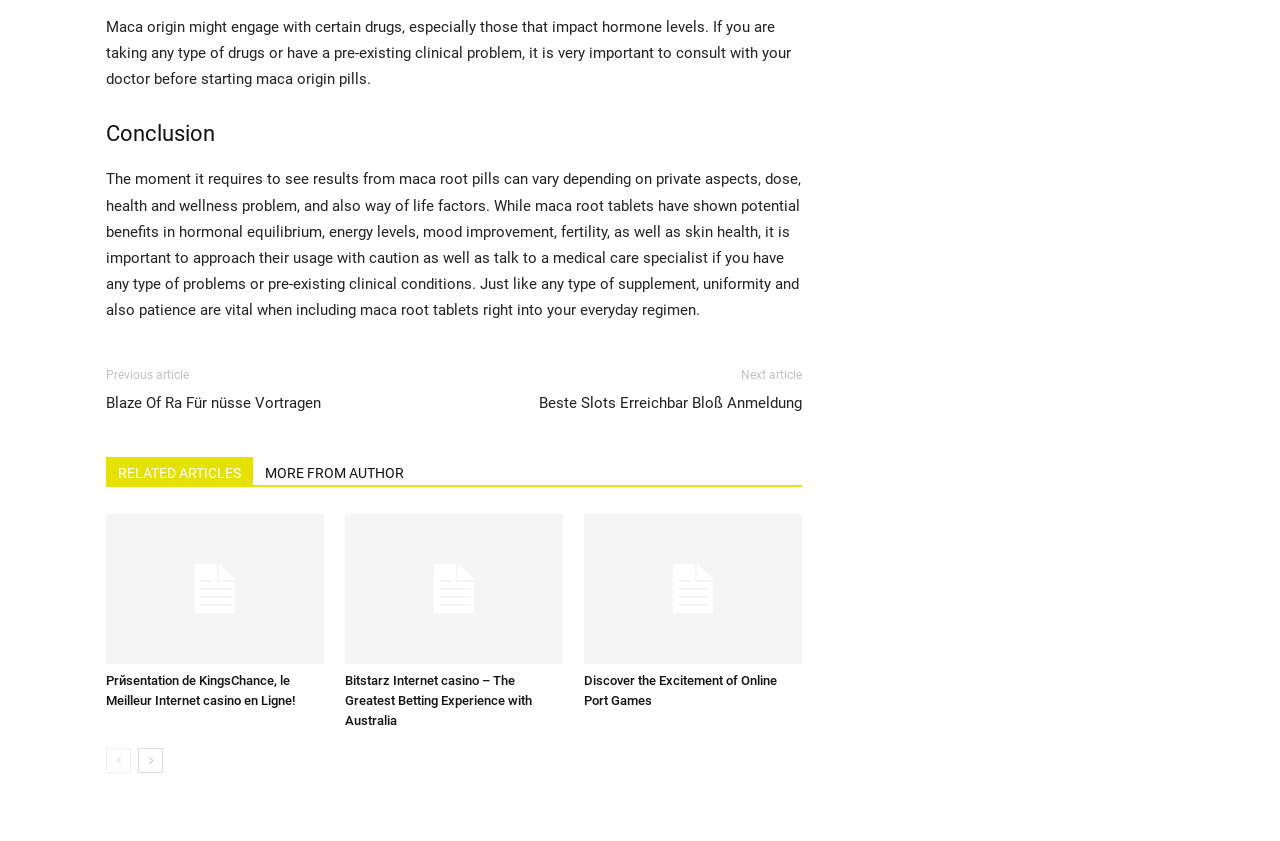What is the title of the third link in the section below the article?
Give a detailed and exhaustive answer to the question.

The third link in the section below the article is titled 'Discover the Excitement of Online Port Games', as indicated by the link element with ID 772 and the corresponding heading element with ID 689.